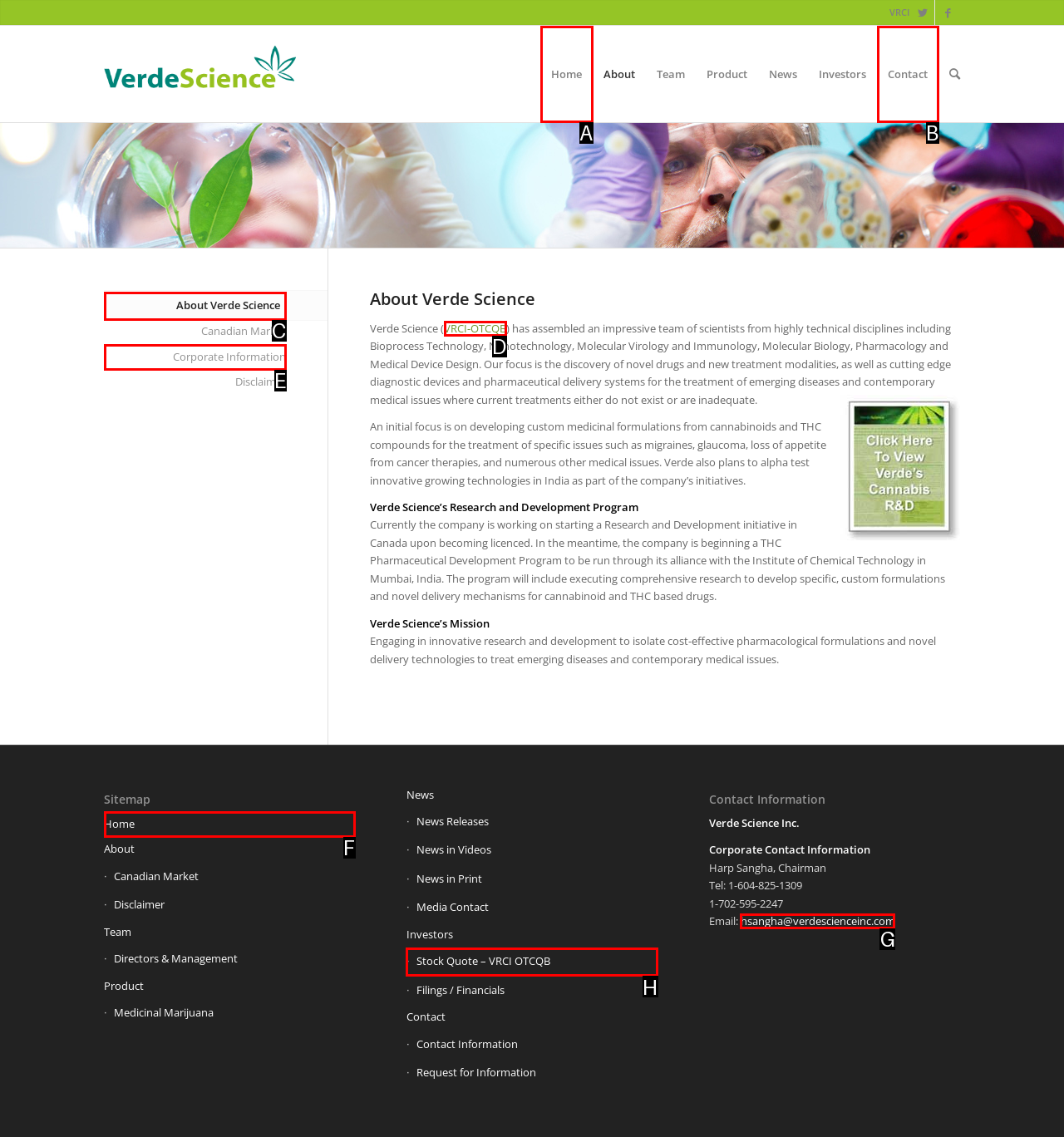From the provided choices, determine which option matches the description: Corporate Information. Respond with the letter of the correct choice directly.

E